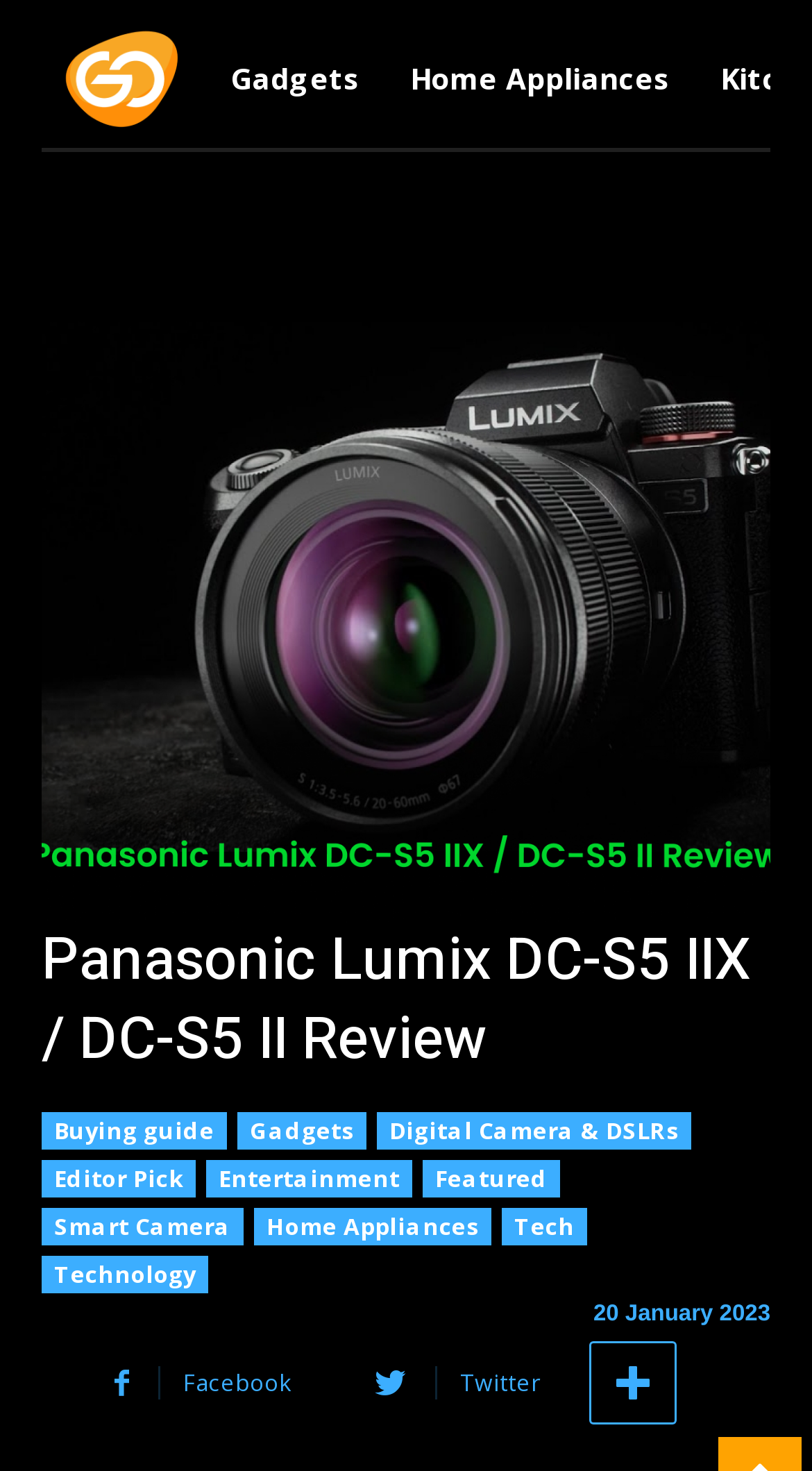Determine the bounding box coordinates of the clickable region to carry out the instruction: "Read Panasonic Lumix DC-S5 IIX / DC-S5 II Review".

[0.051, 0.628, 0.949, 0.735]